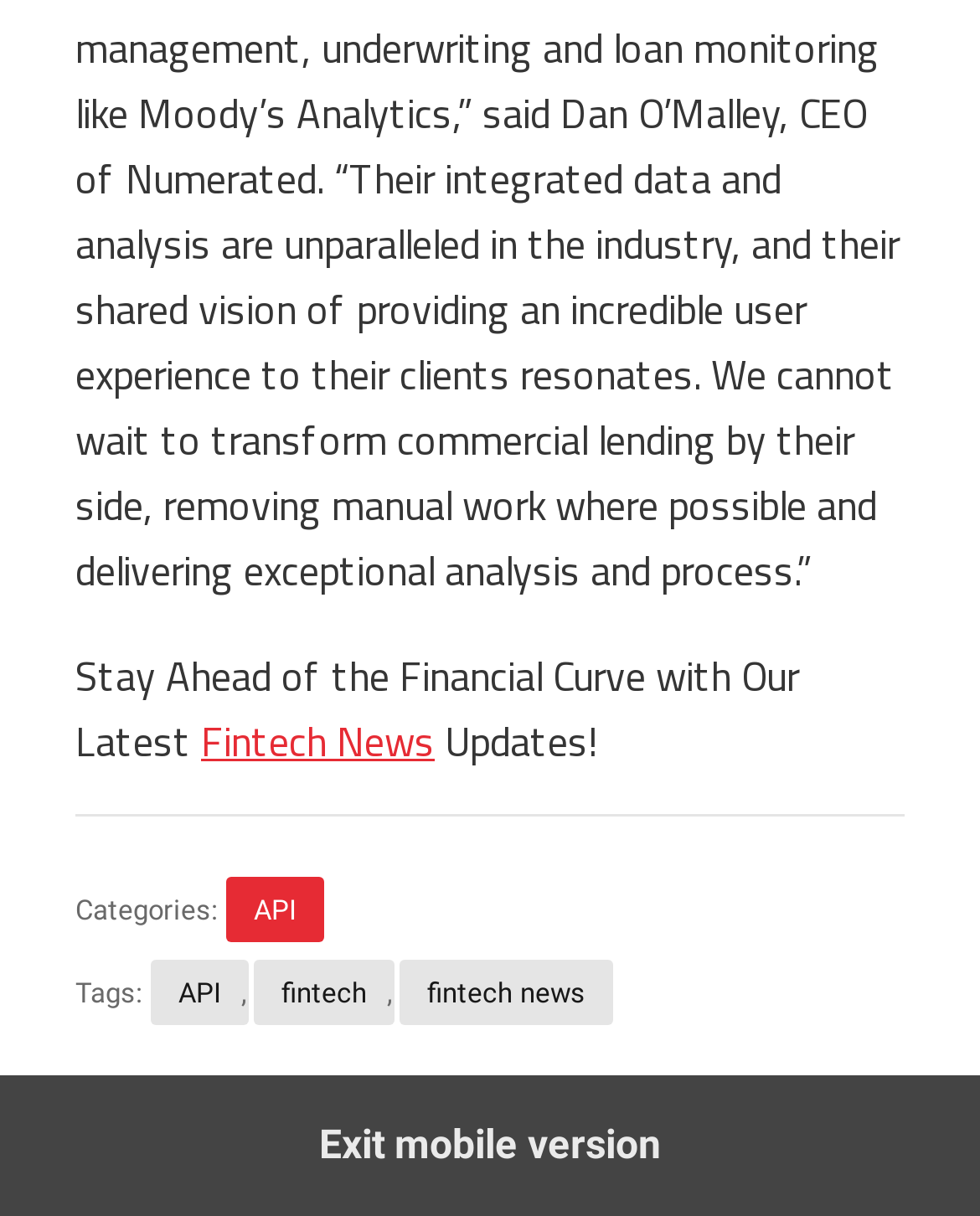Please provide a brief answer to the question using only one word or phrase: 
How many sections are there in the footer?

2